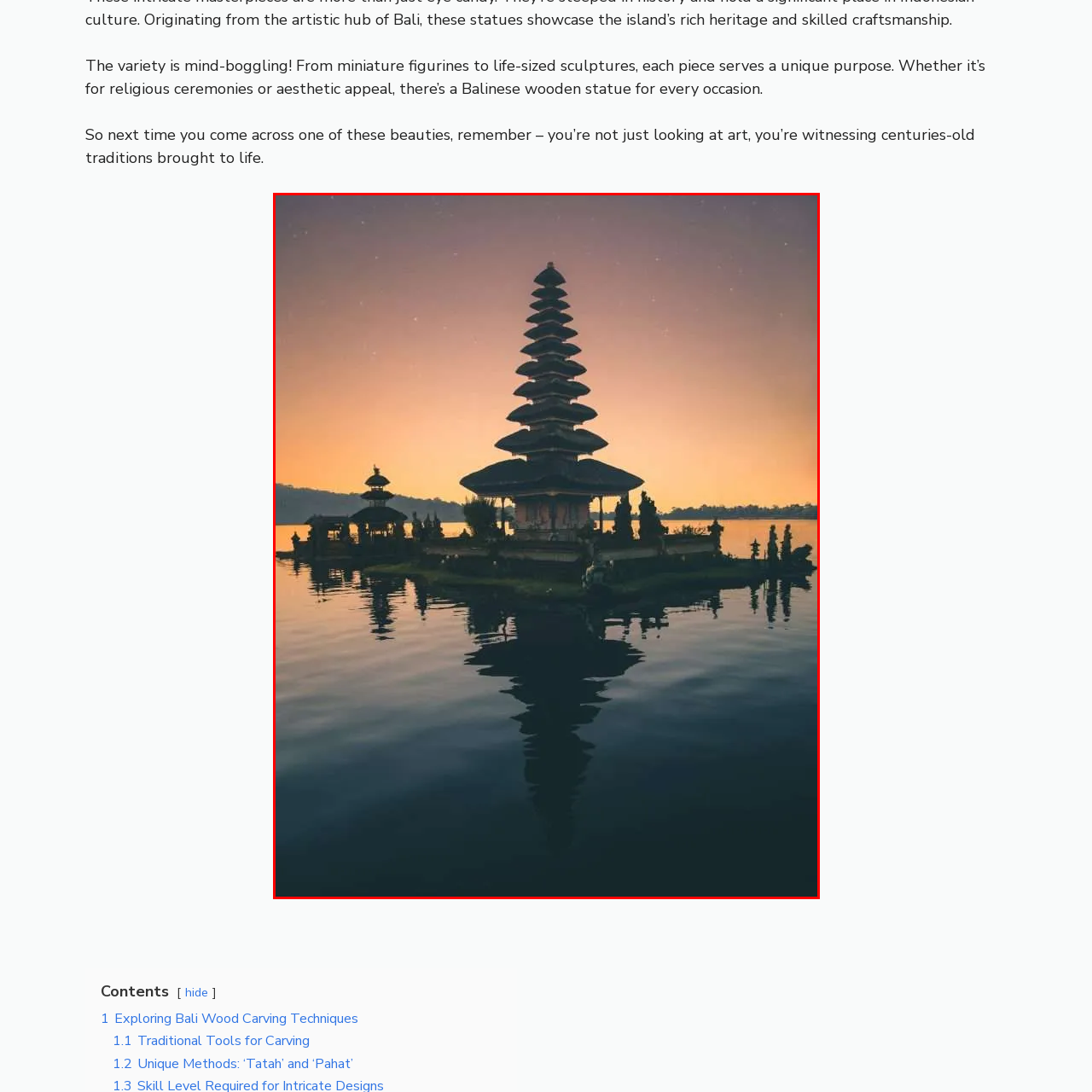Thoroughly describe the contents of the picture within the red frame.

The image captures a stunning Balinese temple set against a breathtaking twilight sky. This iconic structure, reflected perfectly in the calm waters surrounding it, showcases the intricate design typical of Balinese architecture, characterized by its tiered roofs and ornate details. The serene landscape, with hints of lush greenery and silhouettes of traditional statues, emphasizes the cultural richness of Bali. As the sun dips below the horizon, the blend of warm hues in the sky enhances the temple's beauty, inviting viewers to appreciate the deep-rooted traditions and artistry that define this enchanting destination.